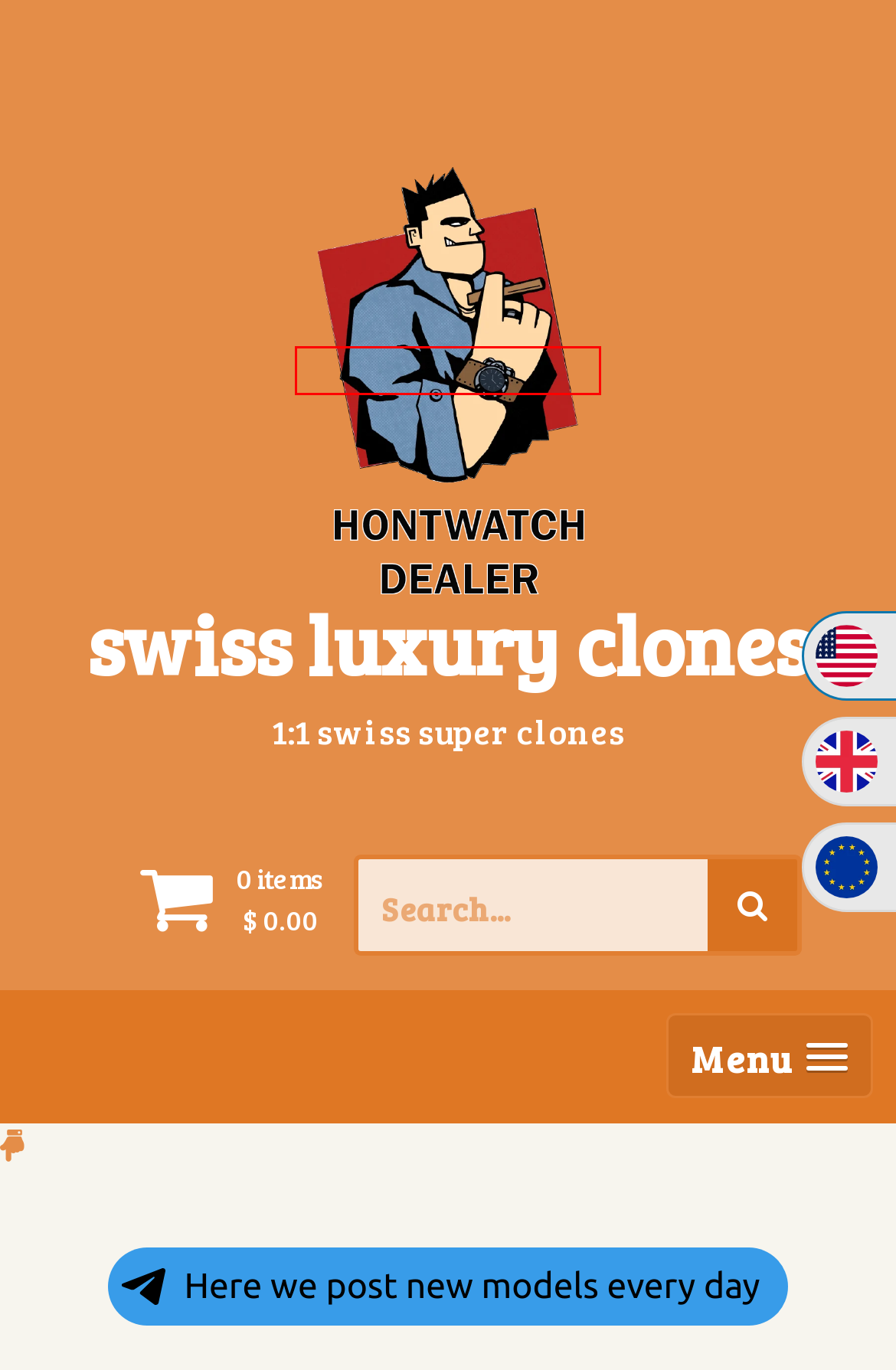You are provided with a screenshot of a webpage where a red rectangle bounding box surrounds an element. Choose the description that best matches the new webpage after clicking the element in the red bounding box. Here are the choices:
A. Cart - swiss luxury clones
B. Chanel Archives - swiss luxury clones
C. Hublot Archives - swiss luxury clones
D. Bvlgari Archives - swiss luxury clones
E. Konstantin Chaykin Archives - swiss luxury clones
F. - swiss luxury clones
G. 3-k factory Archives - swiss luxury clones
H. Omega Archives - swiss luxury clones

F